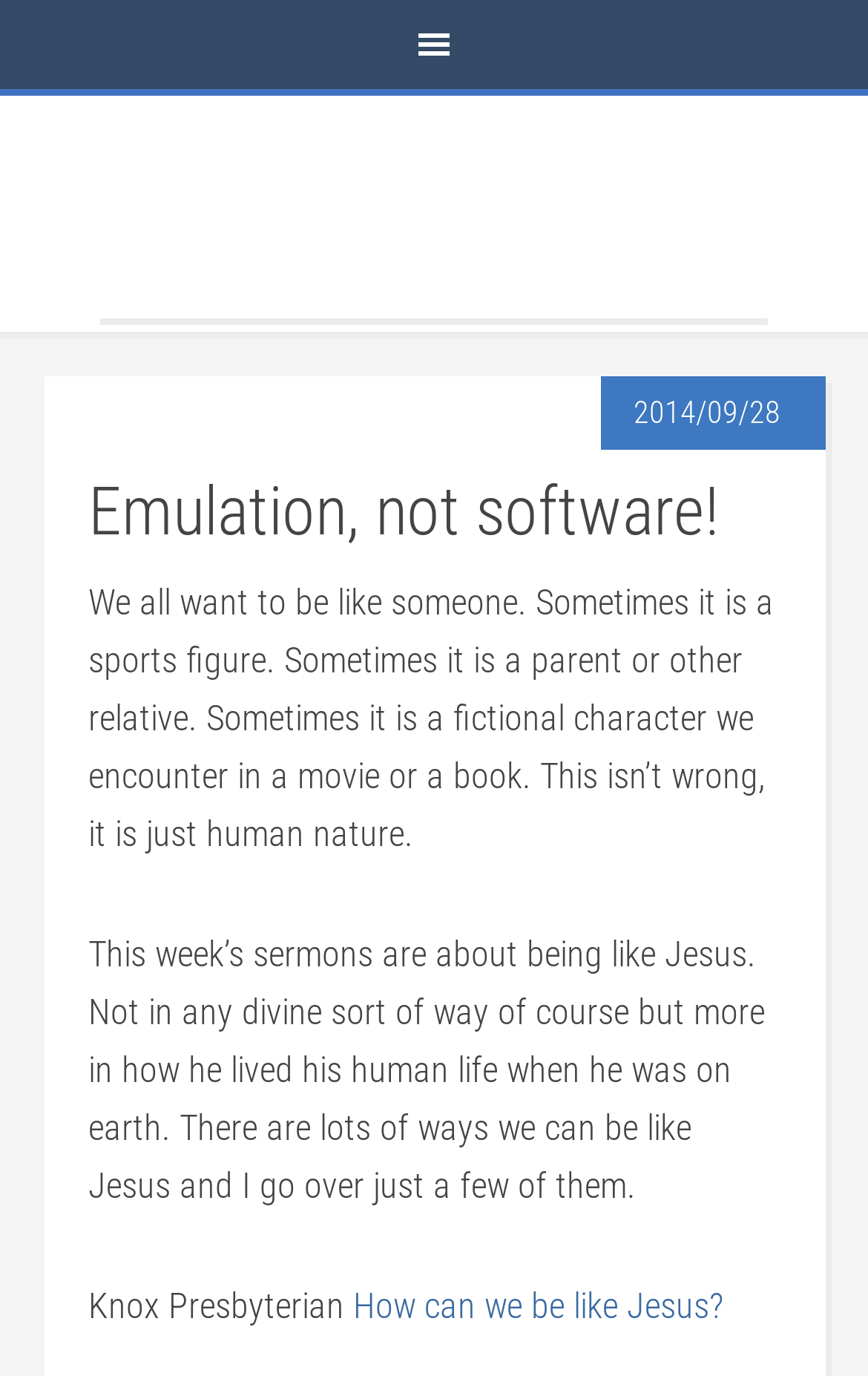How many paragraphs are in the main content?
Examine the image and give a concise answer in one word or a short phrase.

3